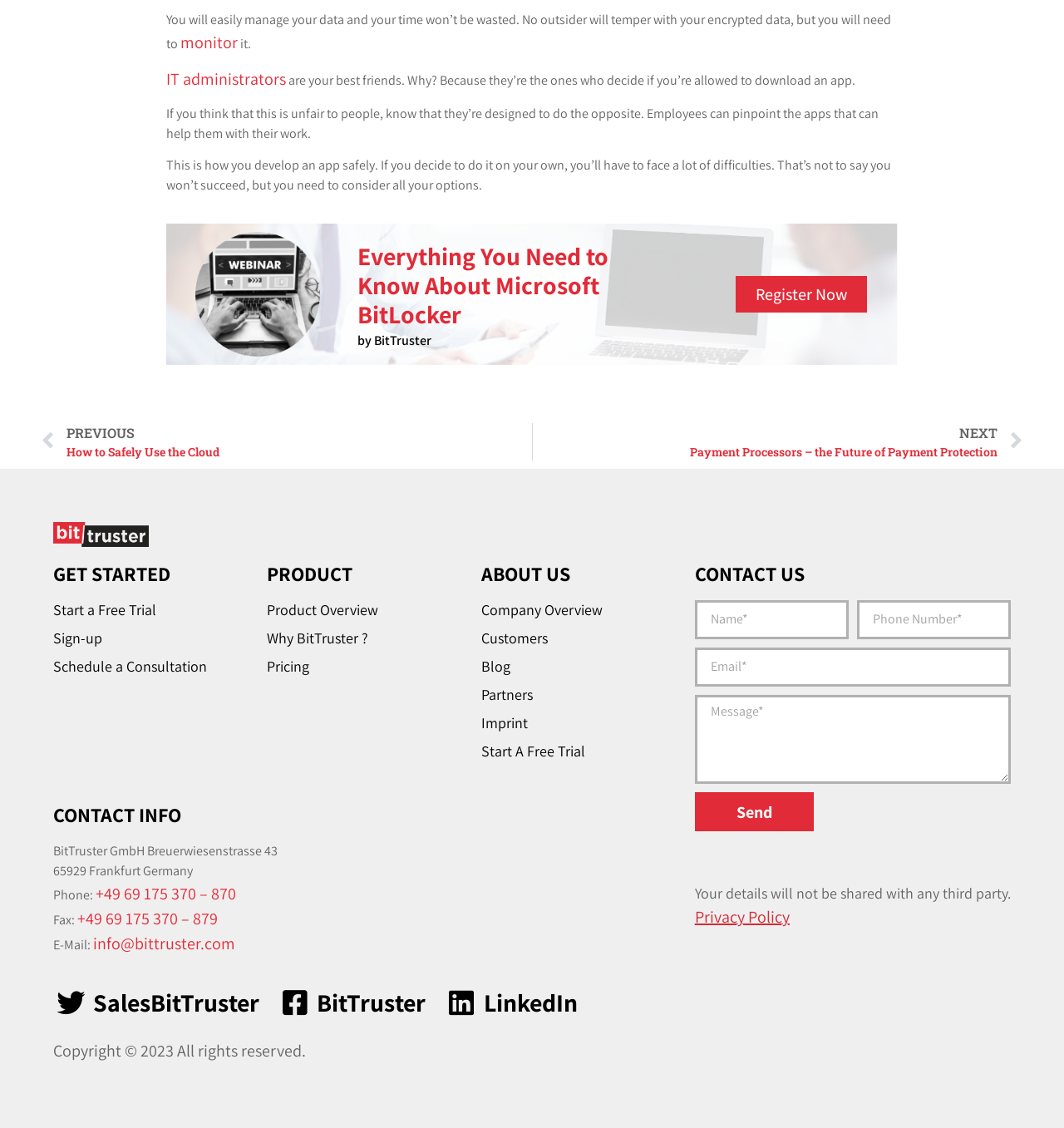Can you find the bounding box coordinates for the UI element given this description: "Twitter"? Provide the coordinates as four float numbers between 0 and 1: [left, top, right, bottom].

None